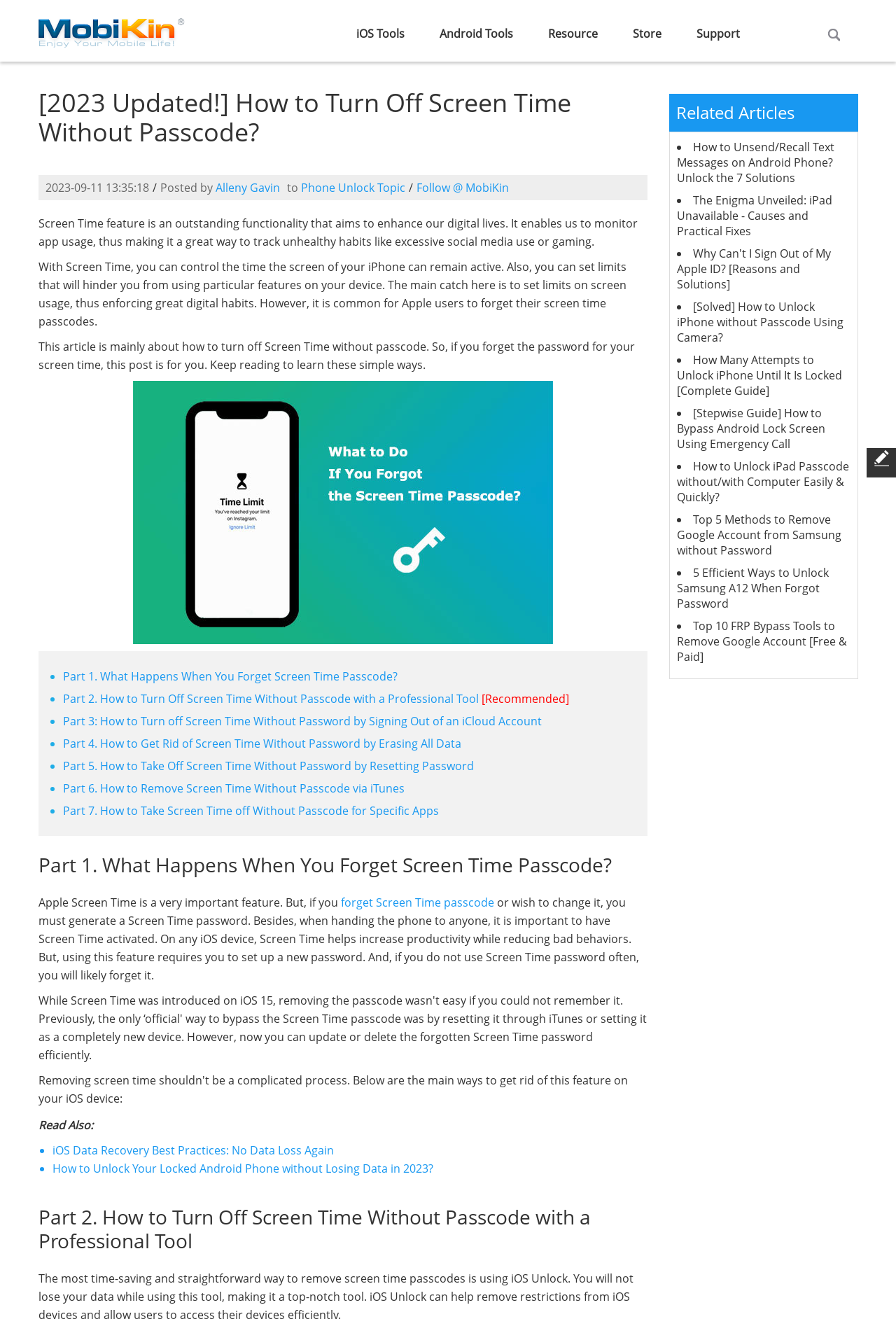Please predict the bounding box coordinates of the element's region where a click is necessary to complete the following instruction: "Click on the 'MobiKin' link". The coordinates should be represented by four float numbers between 0 and 1, i.e., [left, top, right, bottom].

[0.043, 0.017, 0.207, 0.028]